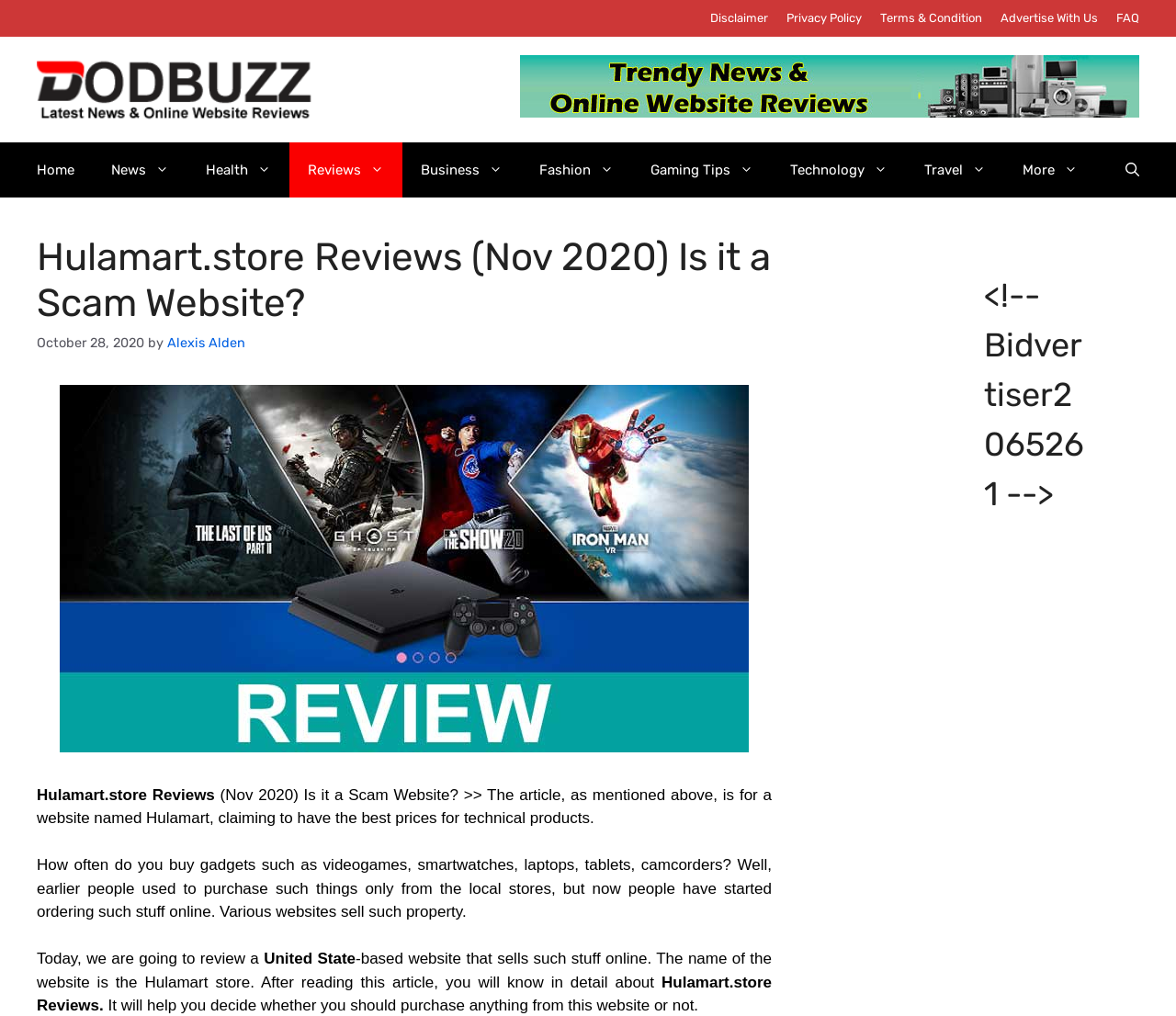Please give the bounding box coordinates of the area that should be clicked to fulfill the following instruction: "Click on Search". The coordinates should be in the format of four float numbers from 0 to 1, i.e., [left, top, right, bottom].

[0.941, 0.14, 0.984, 0.194]